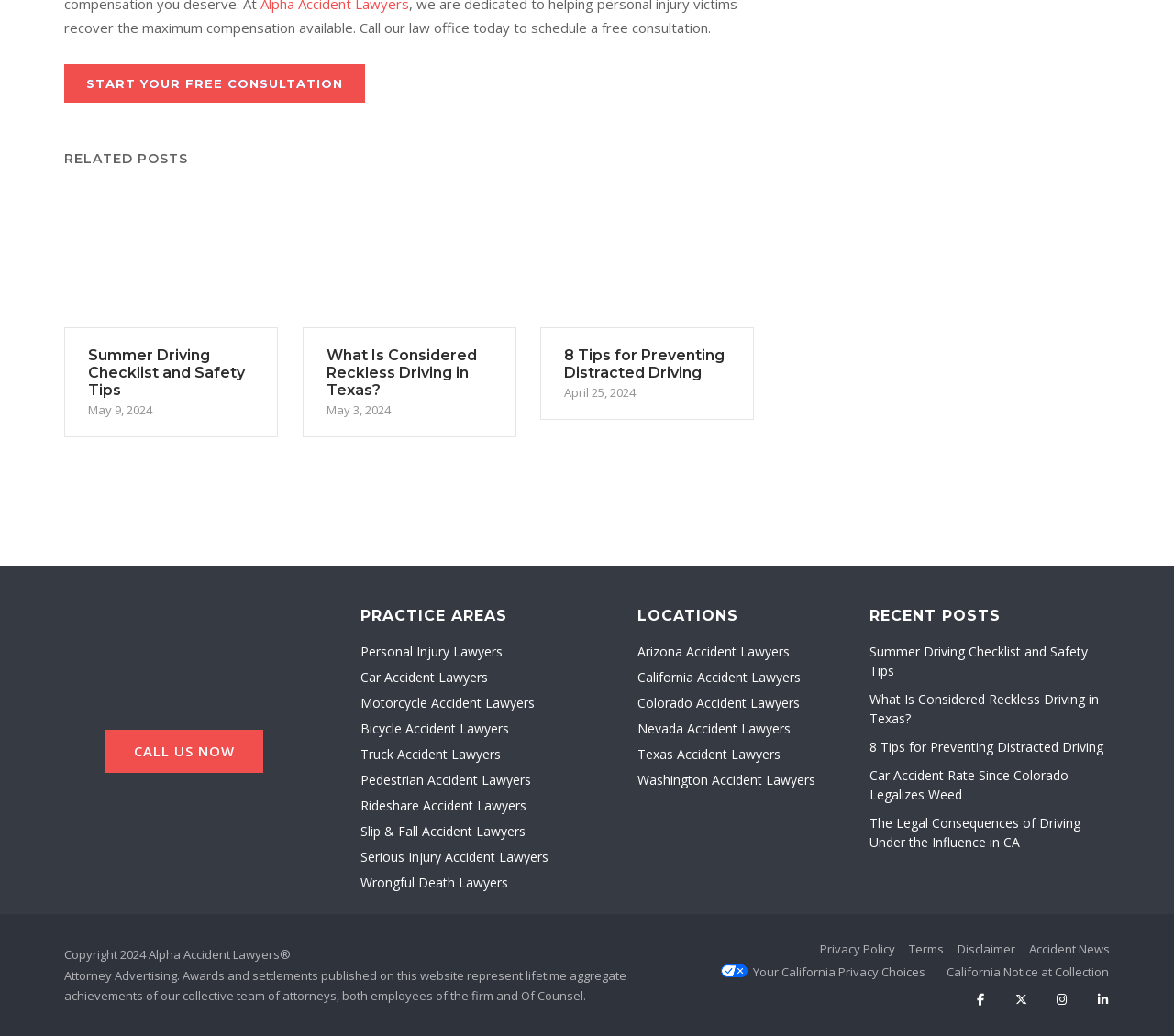Please analyze the image and provide a thorough answer to the question:
What is the name of the law firm?

I found the answer by looking at the footer section of the webpage, where it says 'Alpha Accident Lawyers' with an image logo next to it.